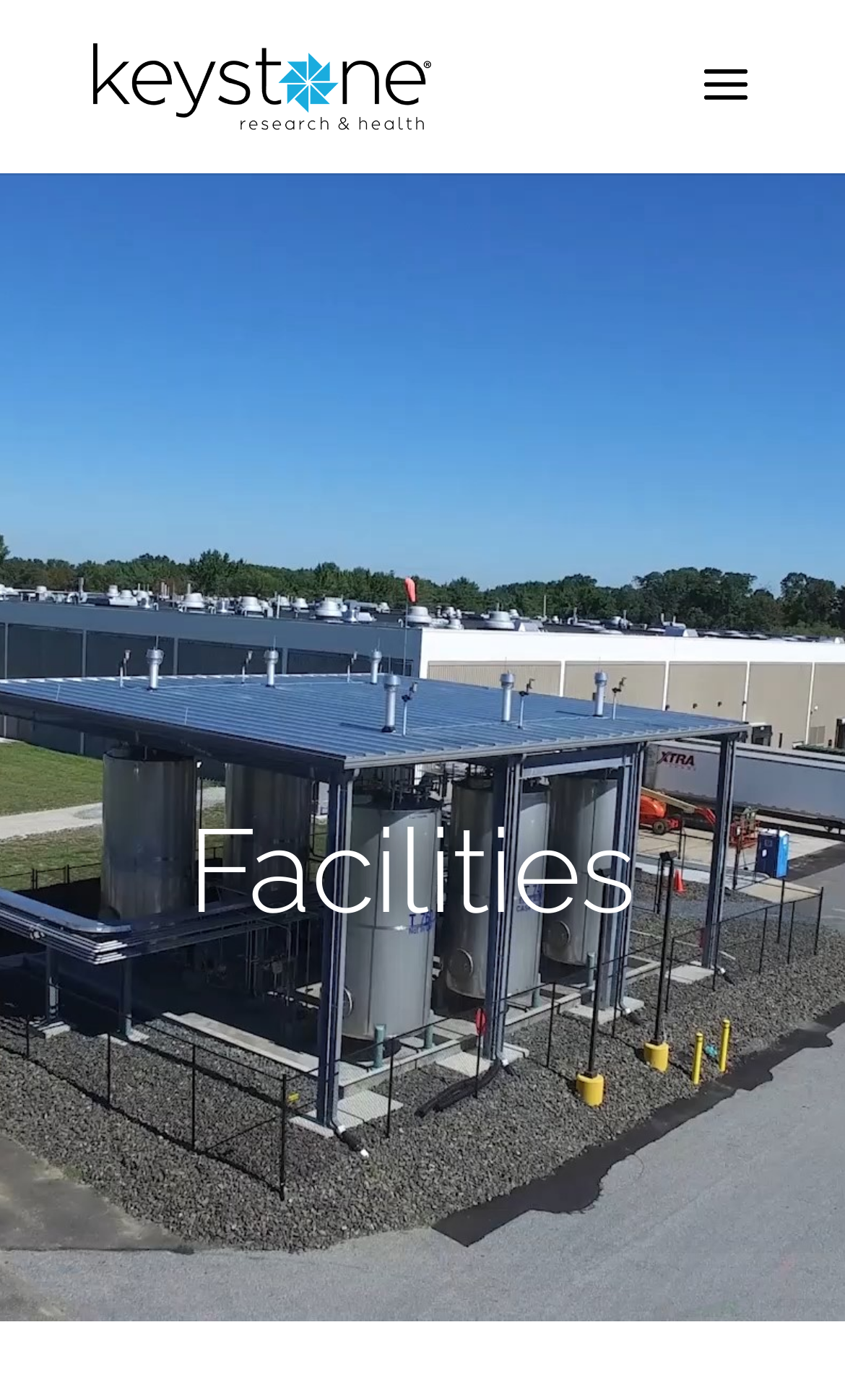Given the element description, predict the bounding box coordinates in the format (top-left x, top-left y, bottom-right x, bottom-right y). Make sure all values are between 0 and 1. Here is the element description: More info

None